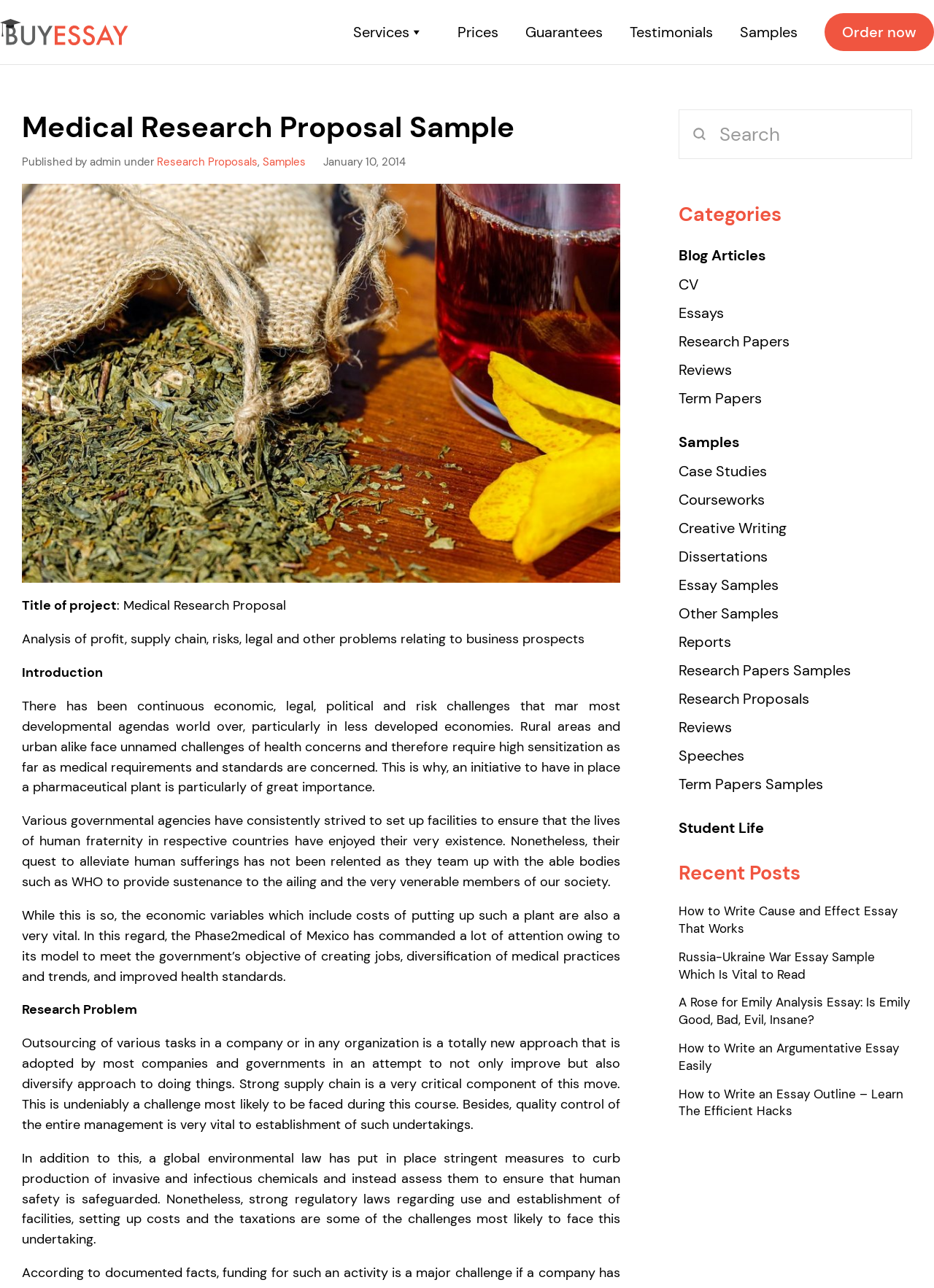Give the bounding box coordinates for the element described as: "2024.1.".

None